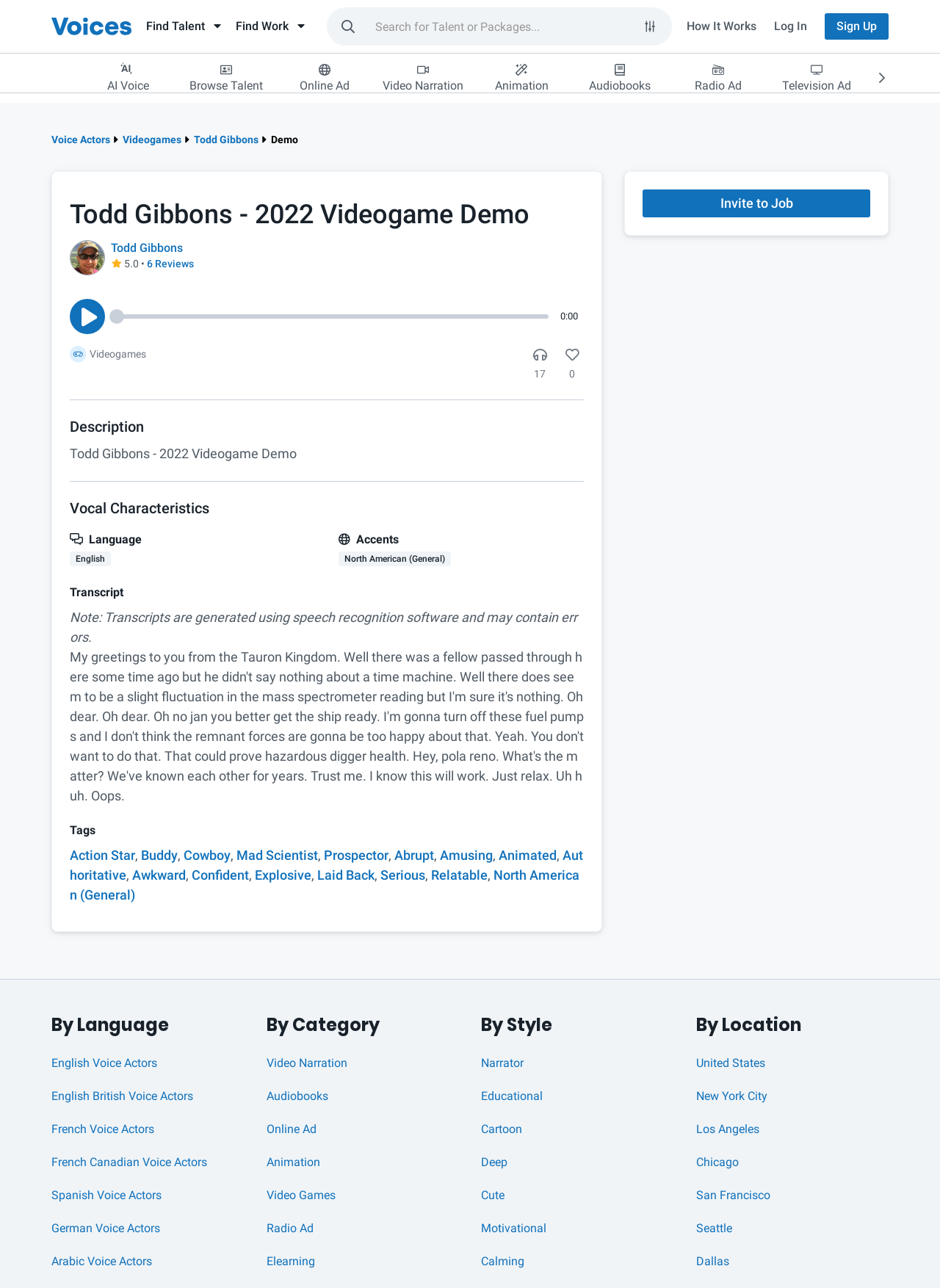Find and provide the bounding box coordinates for the UI element described here: "6 Reviews". The coordinates should be given as four float numbers between 0 and 1: [left, top, right, bottom].

[0.156, 0.2, 0.206, 0.21]